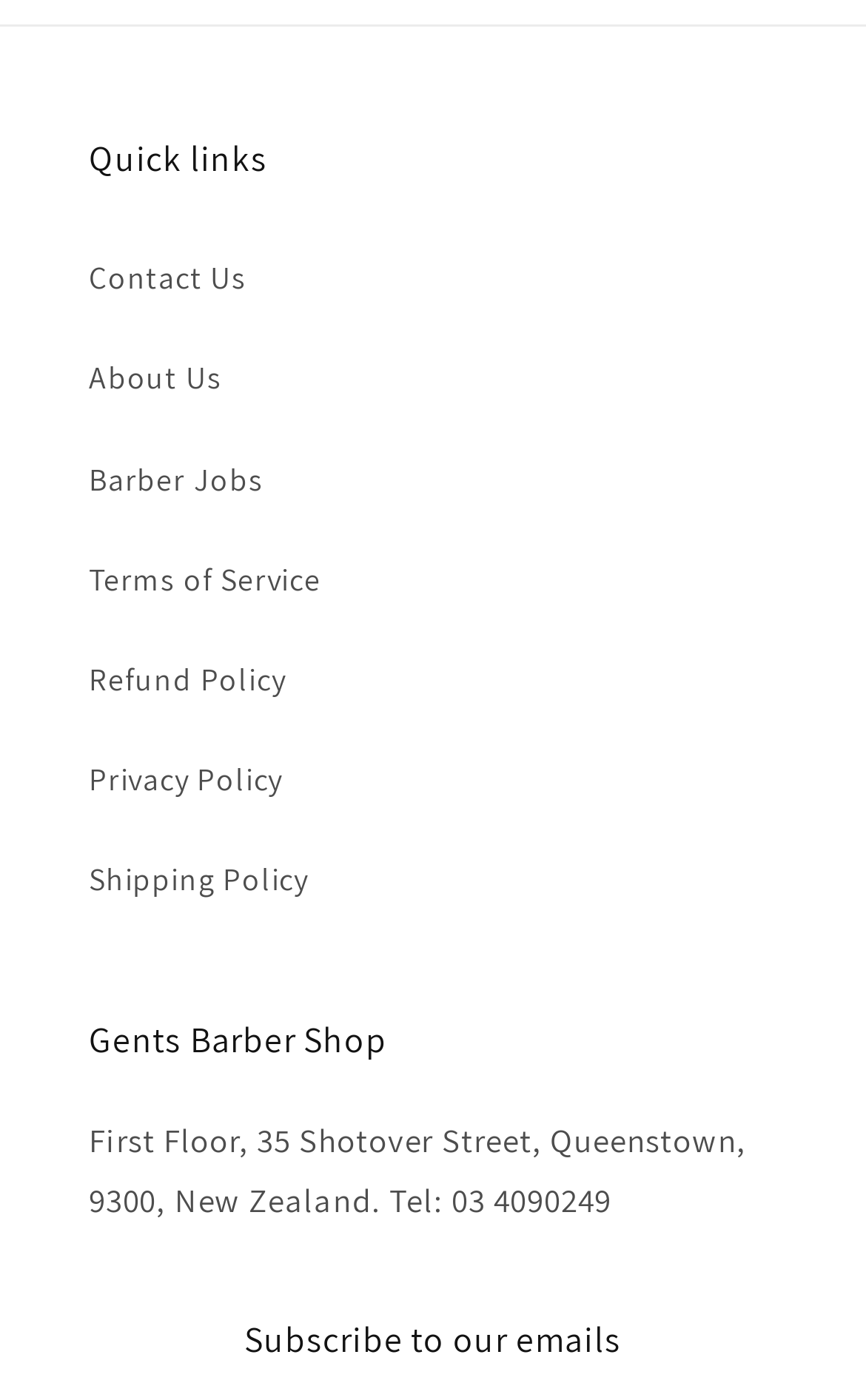Please analyze the image and give a detailed answer to the question:
What is the purpose of the 'Quick links' section?

I found the answer by looking at the heading element with the text 'Quick links' which is located at the coordinates [0.103, 0.099, 0.897, 0.132]. Below this heading, there are several link elements with texts such as 'Contact Us', 'About Us', etc. This suggests that the purpose of the 'Quick links' section is to provide links to other pages.